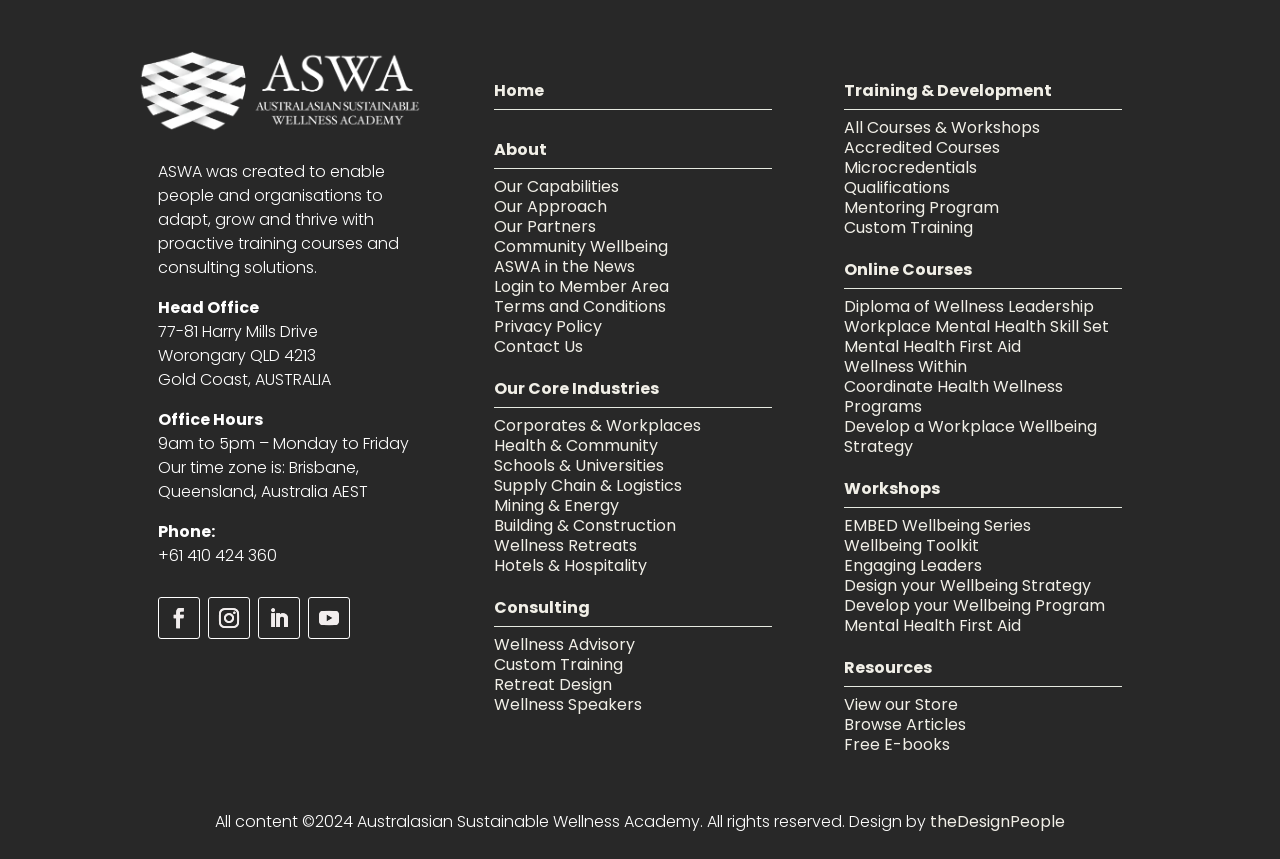Identify the bounding box for the described UI element. Provide the coordinates in (top-left x, top-left y, bottom-right x, bottom-right y) format with values ranging from 0 to 1: Follow

[0.241, 0.695, 0.273, 0.743]